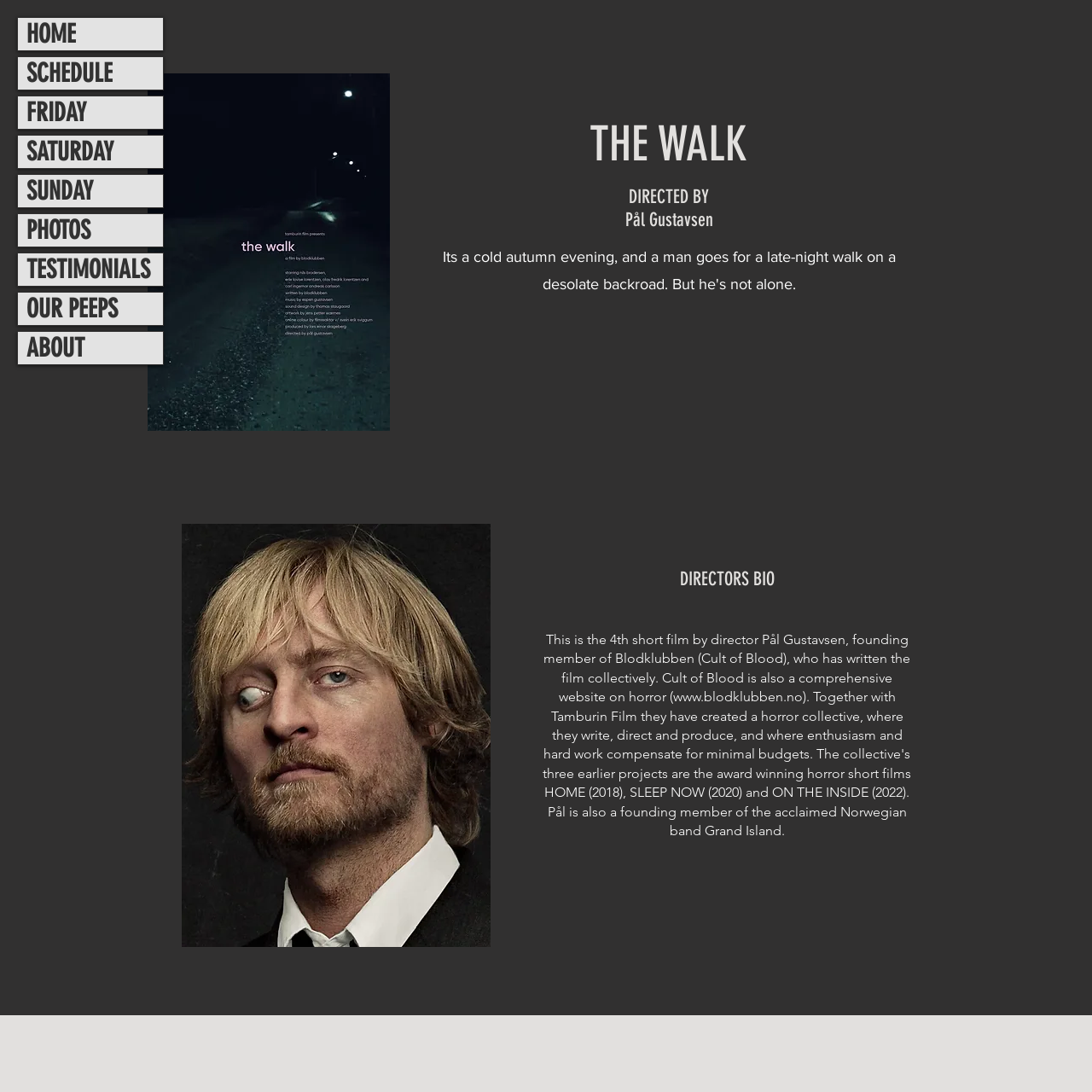Please answer the following query using a single word or phrase: 
What is the website of Cult of Blood?

www.blodklubben.no